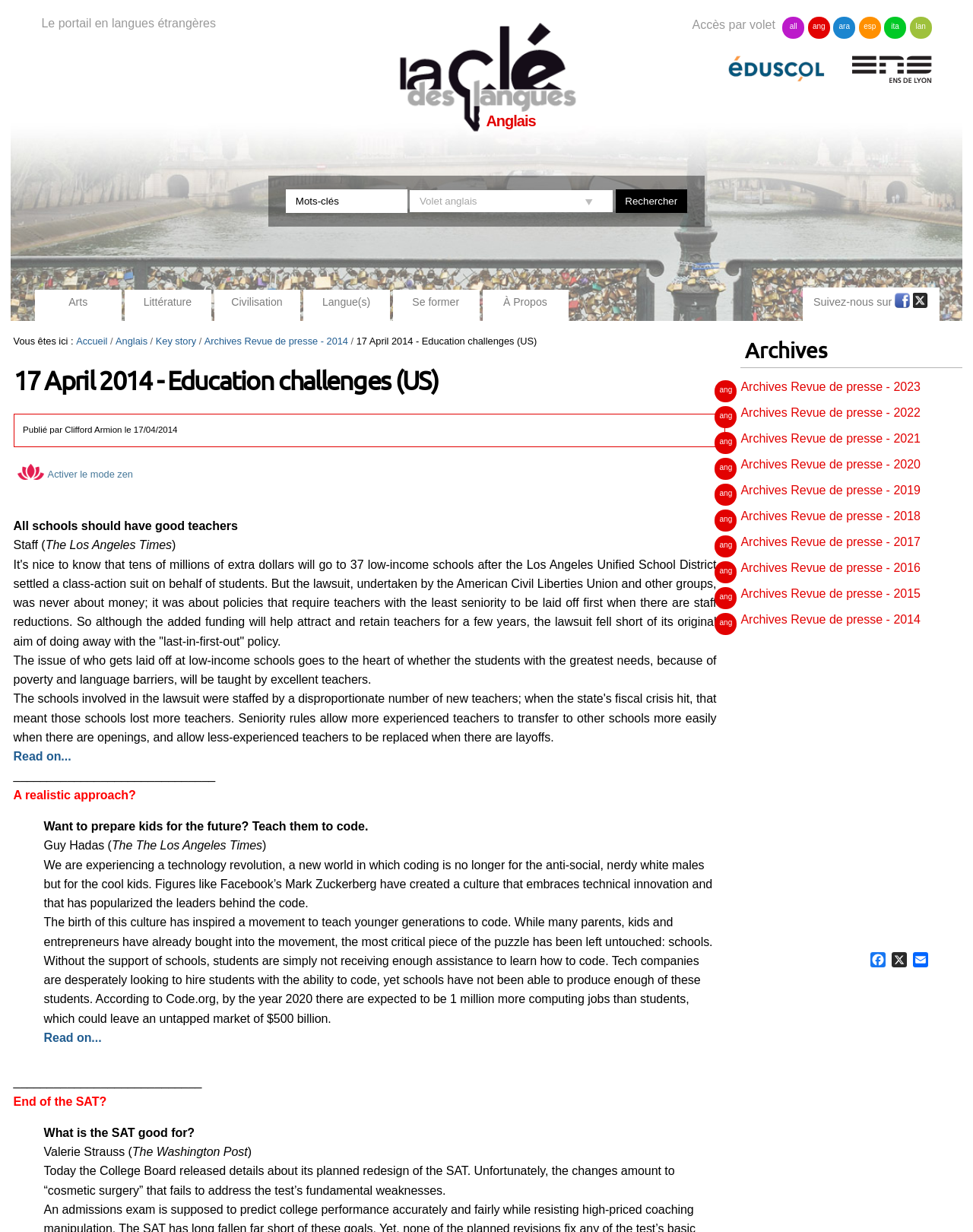Based on what you see in the screenshot, provide a thorough answer to this question: What is the name of the author of the article 'Want to prepare kids for the future? Teach them to code'?

The name of the author of the article 'Want to prepare kids for the future? Teach them to code' can be determined by reading the text 'Guy Hadas' which is present below the title of the article.